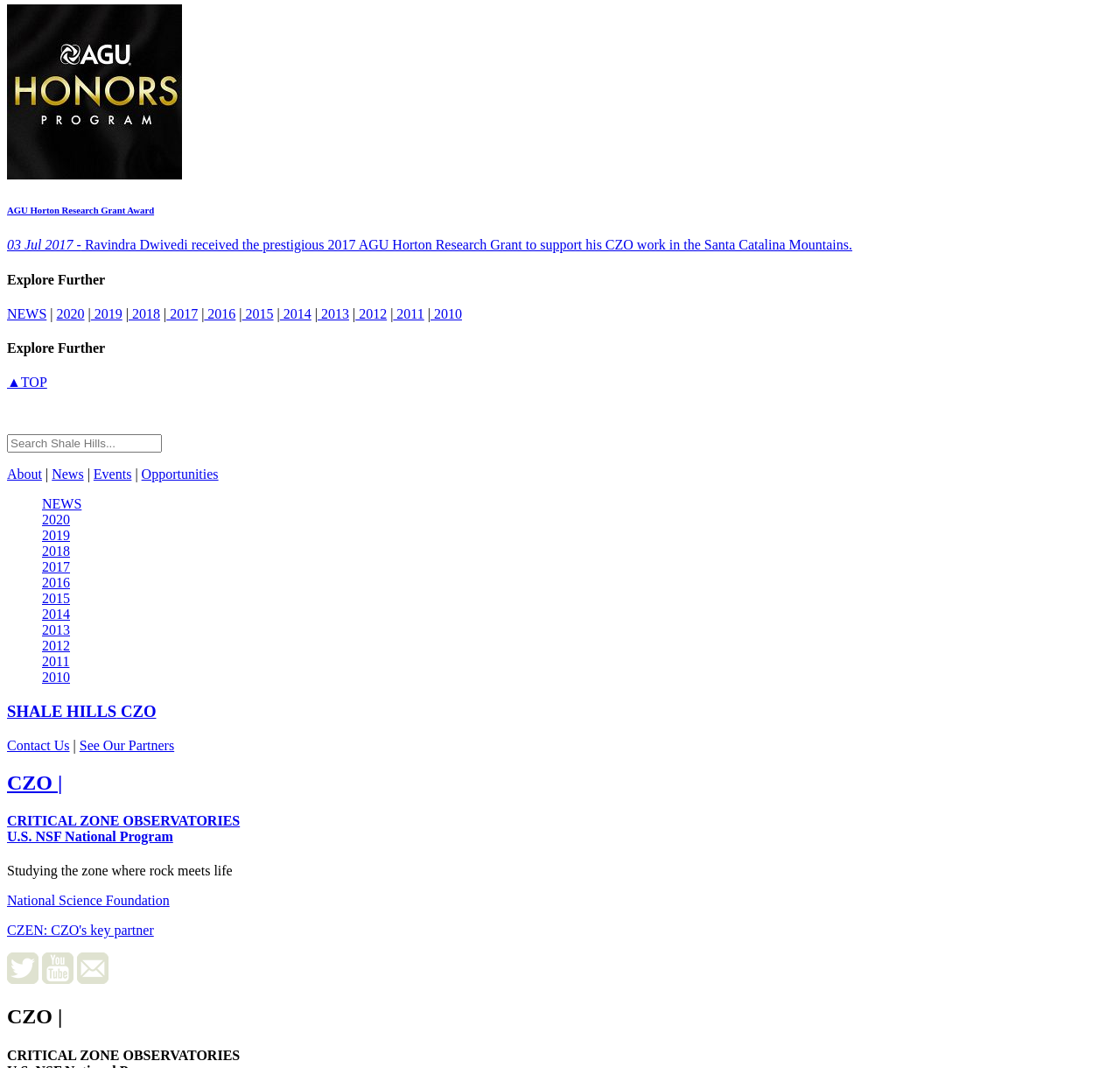Identify the bounding box coordinates of the region that should be clicked to execute the following instruction: "Visit the 2017 page".

[0.149, 0.287, 0.177, 0.301]